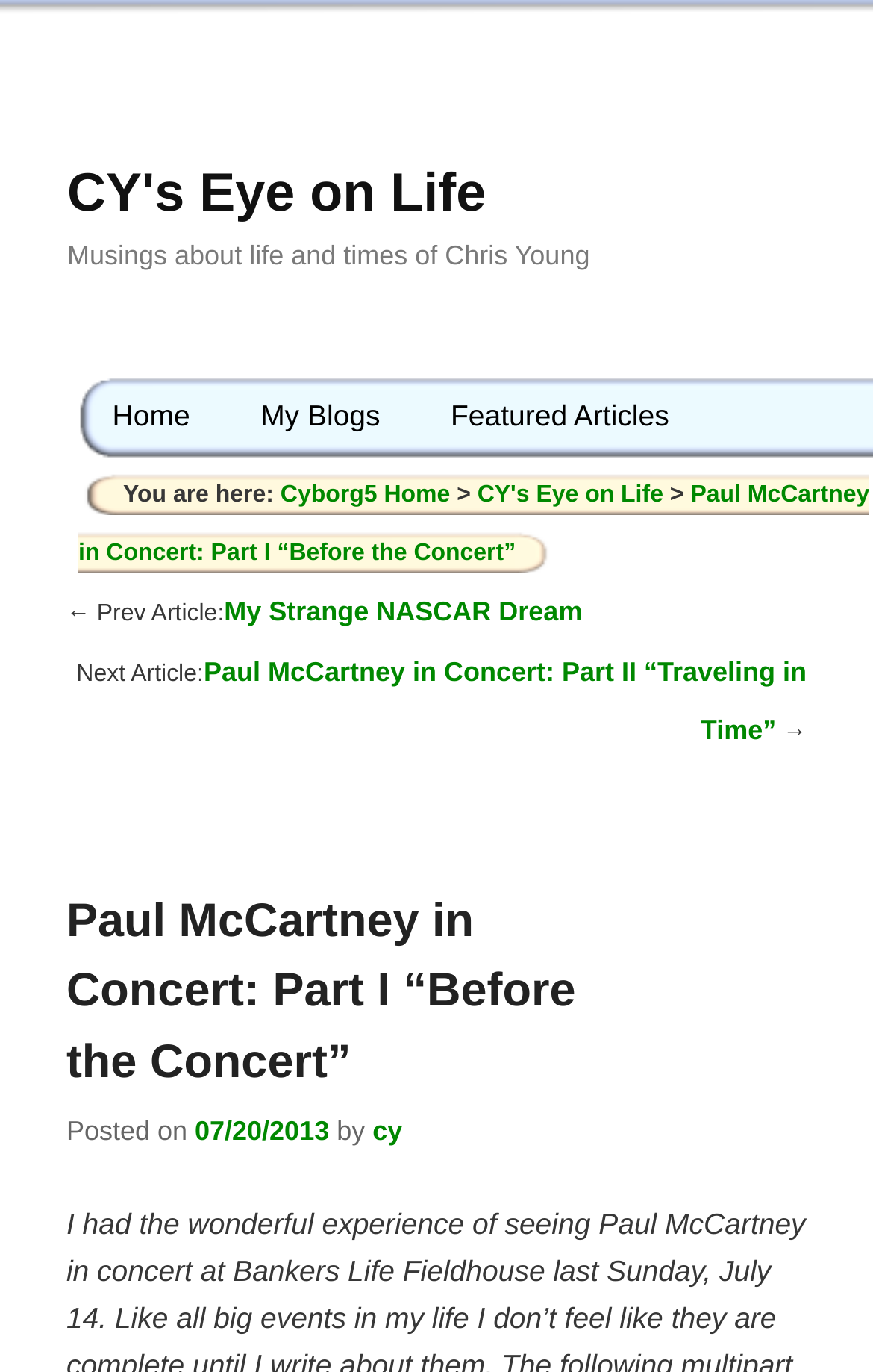Utilize the details in the image to thoroughly answer the following question: What is the title of the previous article?

The title of the previous article can be found at the top of the page, where it says '← Prev Article: My Strange NASCAR Dream'.